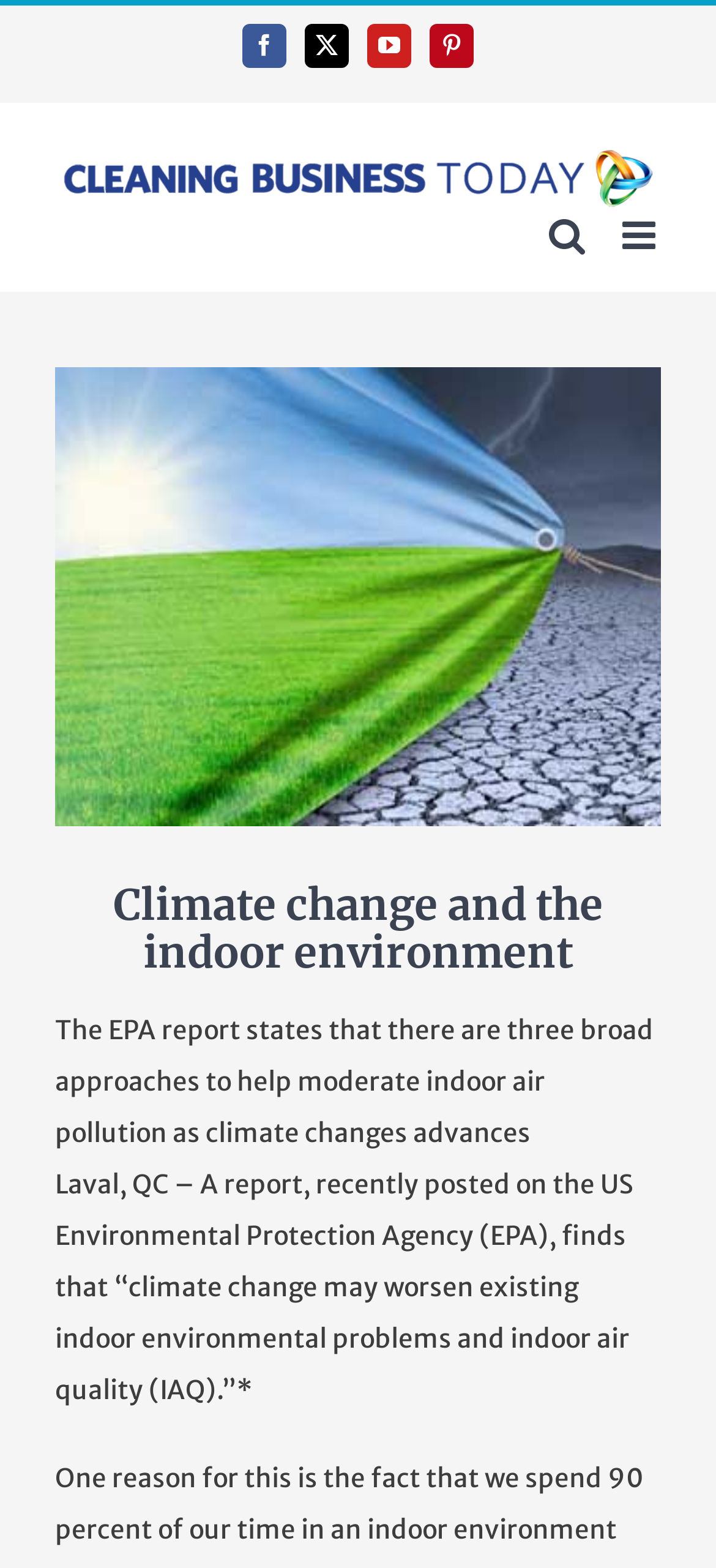What is the purpose of the 'Go to Top' link?
Offer a detailed and full explanation in response to the question.

The 'Go to Top' link is located at the bottom of the webpage, and it is used to scroll to the top of the webpage, allowing users to quickly navigate back to the top of the page.